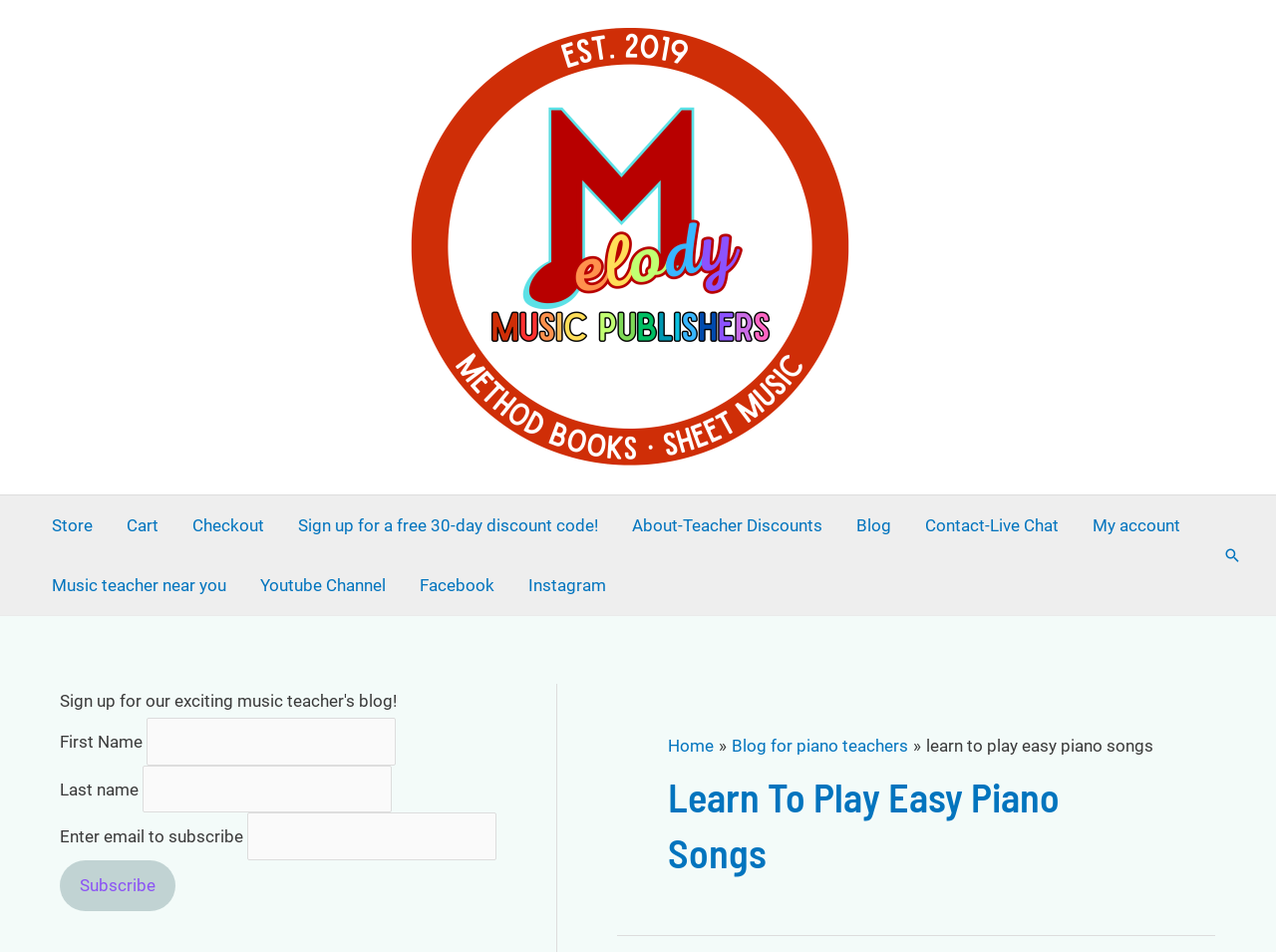Provide a one-word or short-phrase answer to the question:
How many navigation links are there?

13